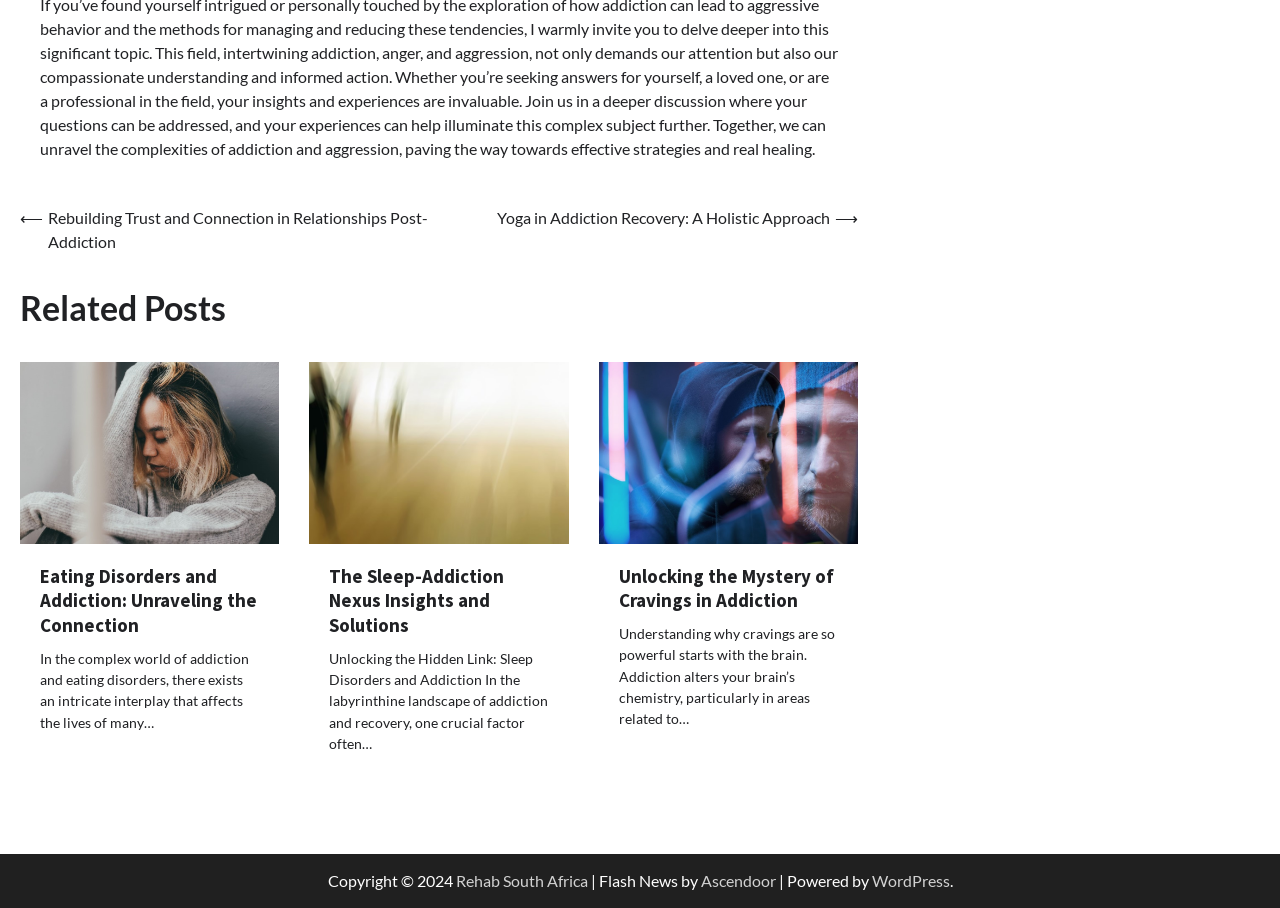Determine the bounding box coordinates of the element's region needed to click to follow the instruction: "Visit the 'Rehab South Africa' website". Provide these coordinates as four float numbers between 0 and 1, formatted as [left, top, right, bottom].

[0.356, 0.96, 0.459, 0.98]